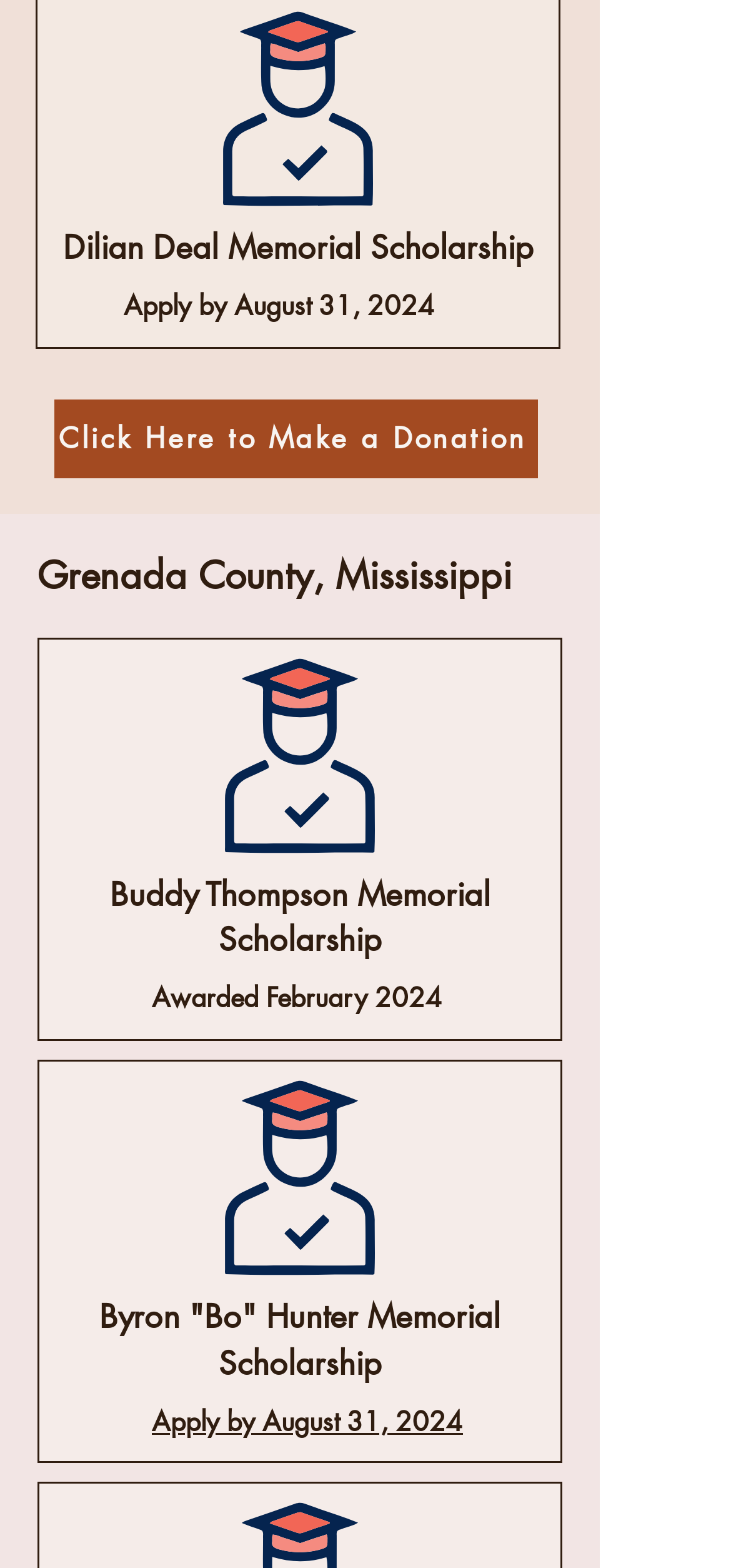How many scholarship links are available?
Respond to the question with a single word or phrase according to the image.

4